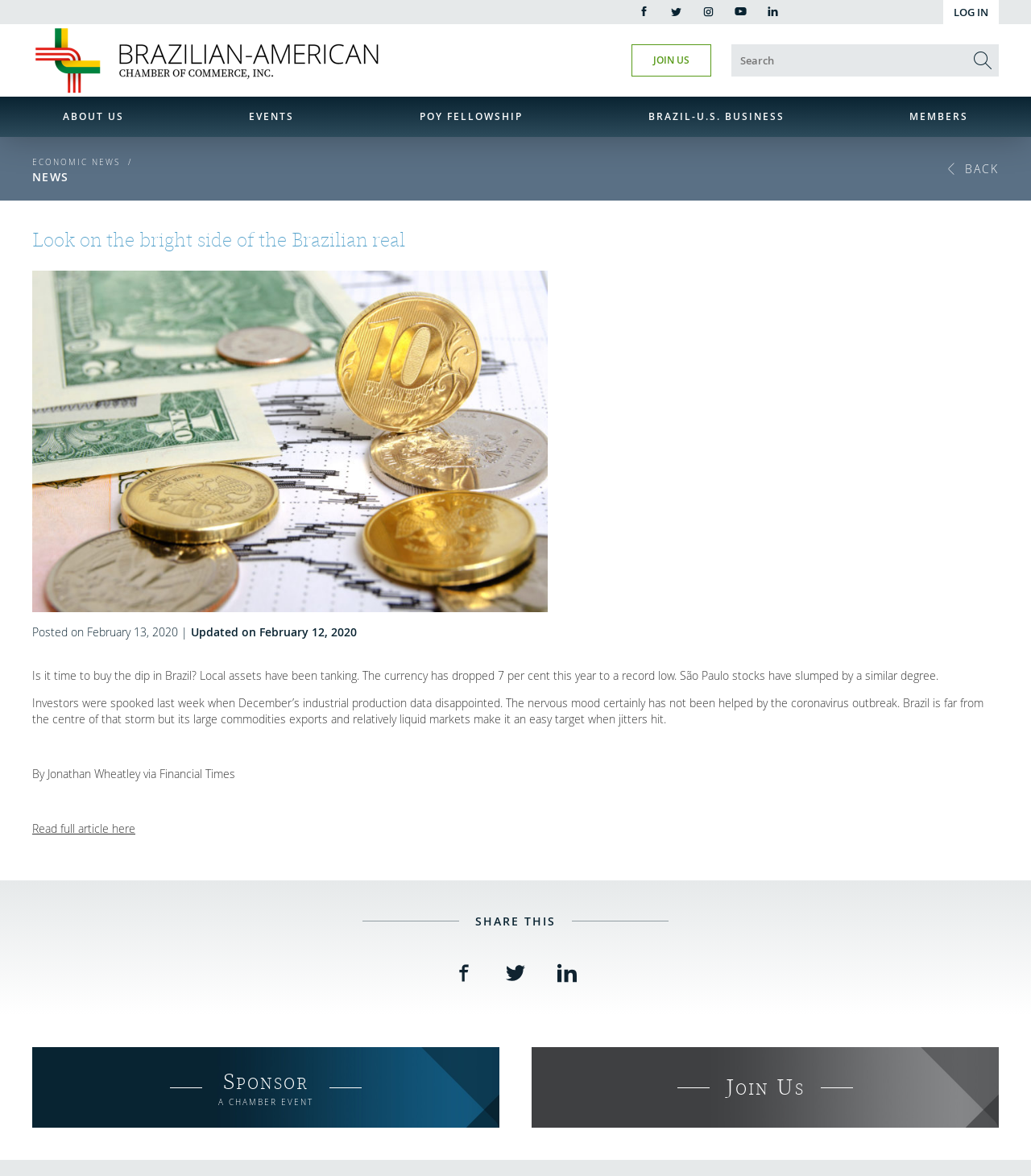Please analyze the image and provide a thorough answer to the question:
What is the purpose of the 'Sponsor A CHAMBER EVENT' link?

The 'Sponsor A CHAMBER EVENT' link is likely used to allow users to sponsor an event organized by the Brazilian-American Chamber of Commerce. This can be inferred from the text content of the link and its location on the webpage, which suggests that it is related to event sponsorship.